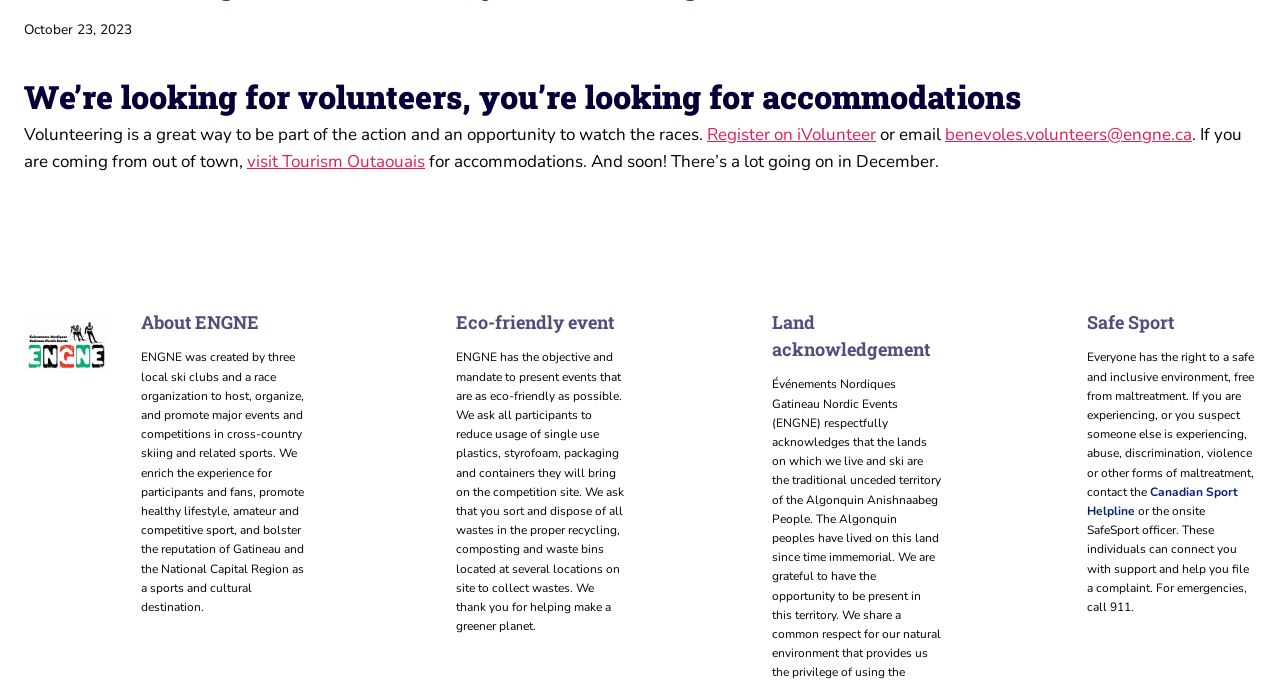Identify the bounding box of the UI component described as: "benevoles.volunteers@engne.ca".

[0.738, 0.18, 0.931, 0.214]